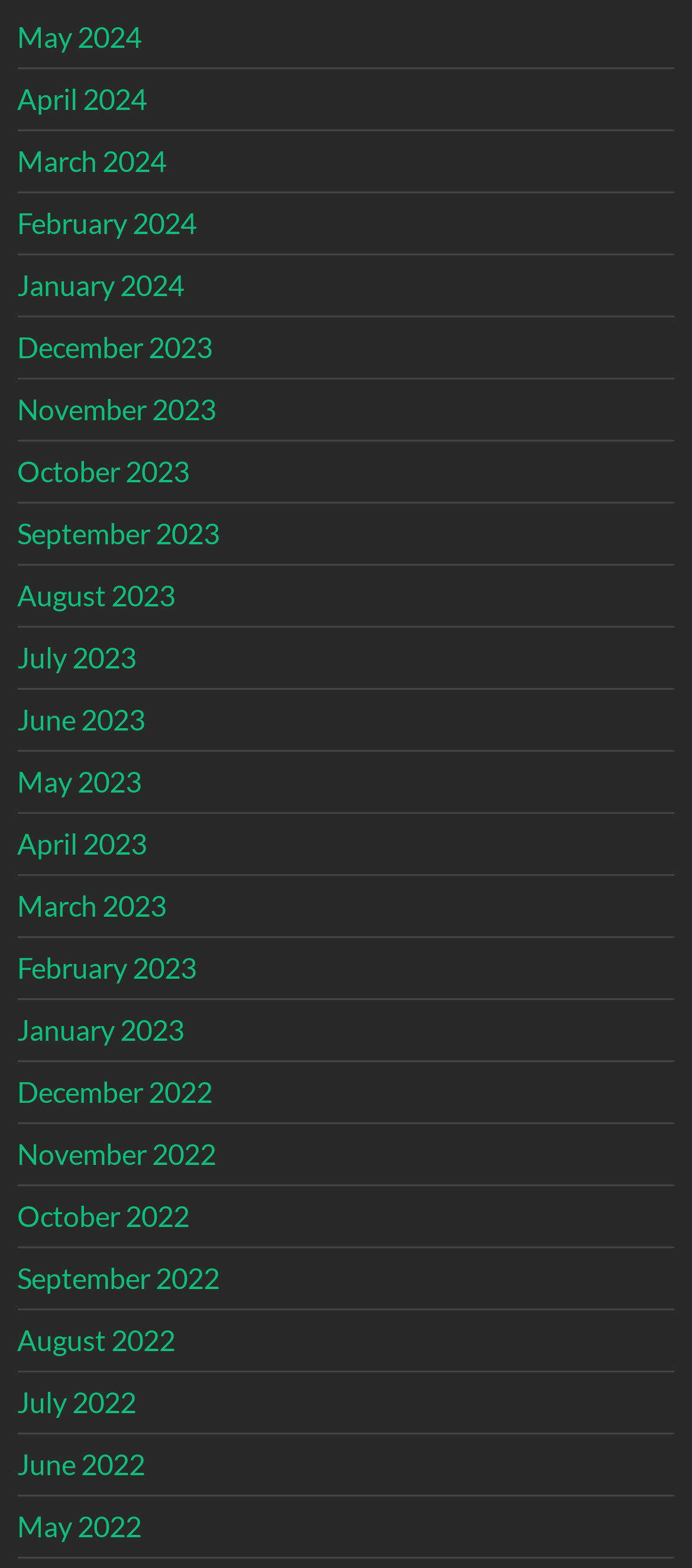Could you find the bounding box coordinates of the clickable area to complete this instruction: "View May 2024"?

[0.025, 0.013, 0.204, 0.034]